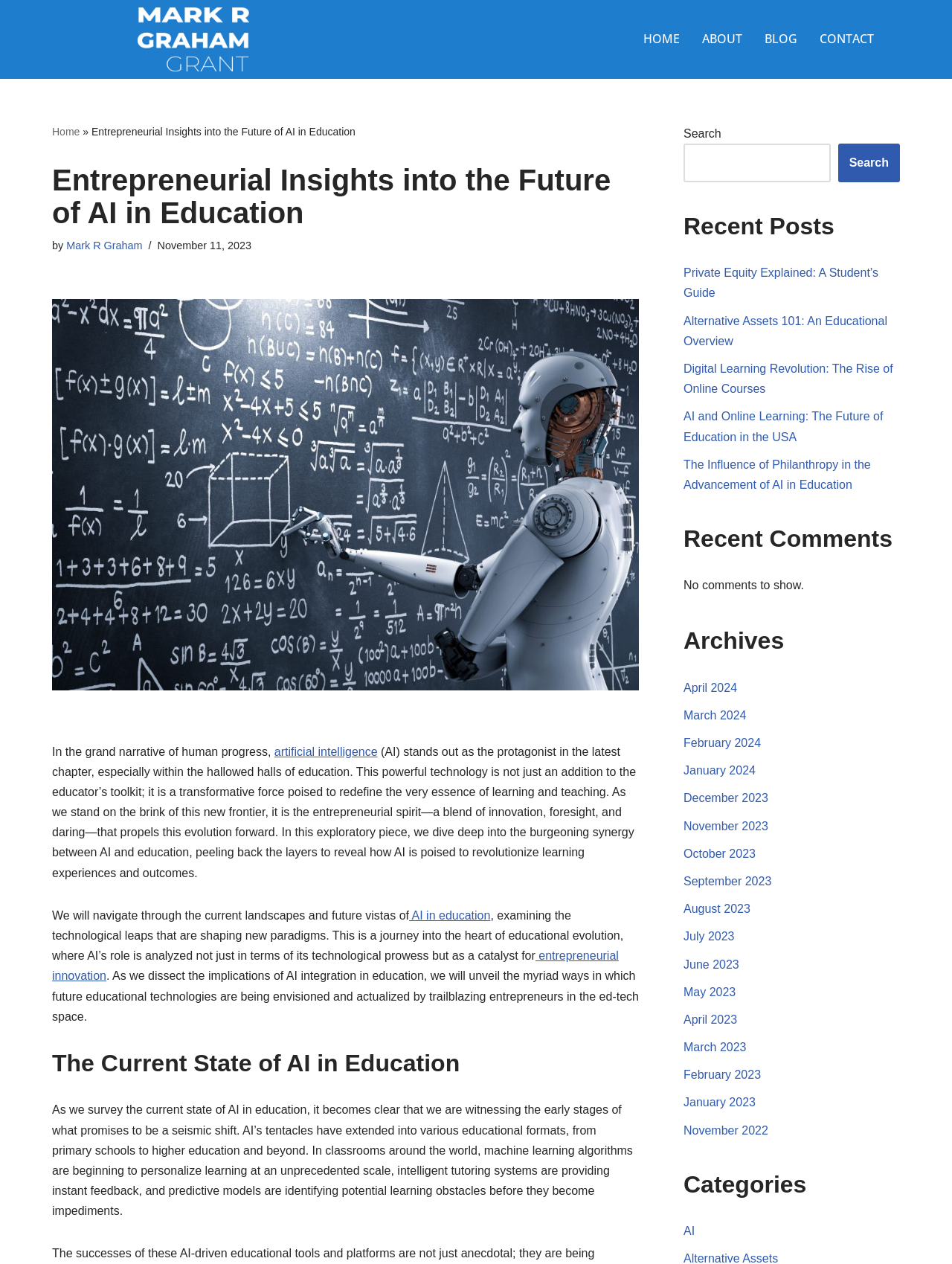How many categories are listed?
Could you answer the question in a detailed manner, providing as much information as possible?

The categories section lists only one category, which is 'AI'.